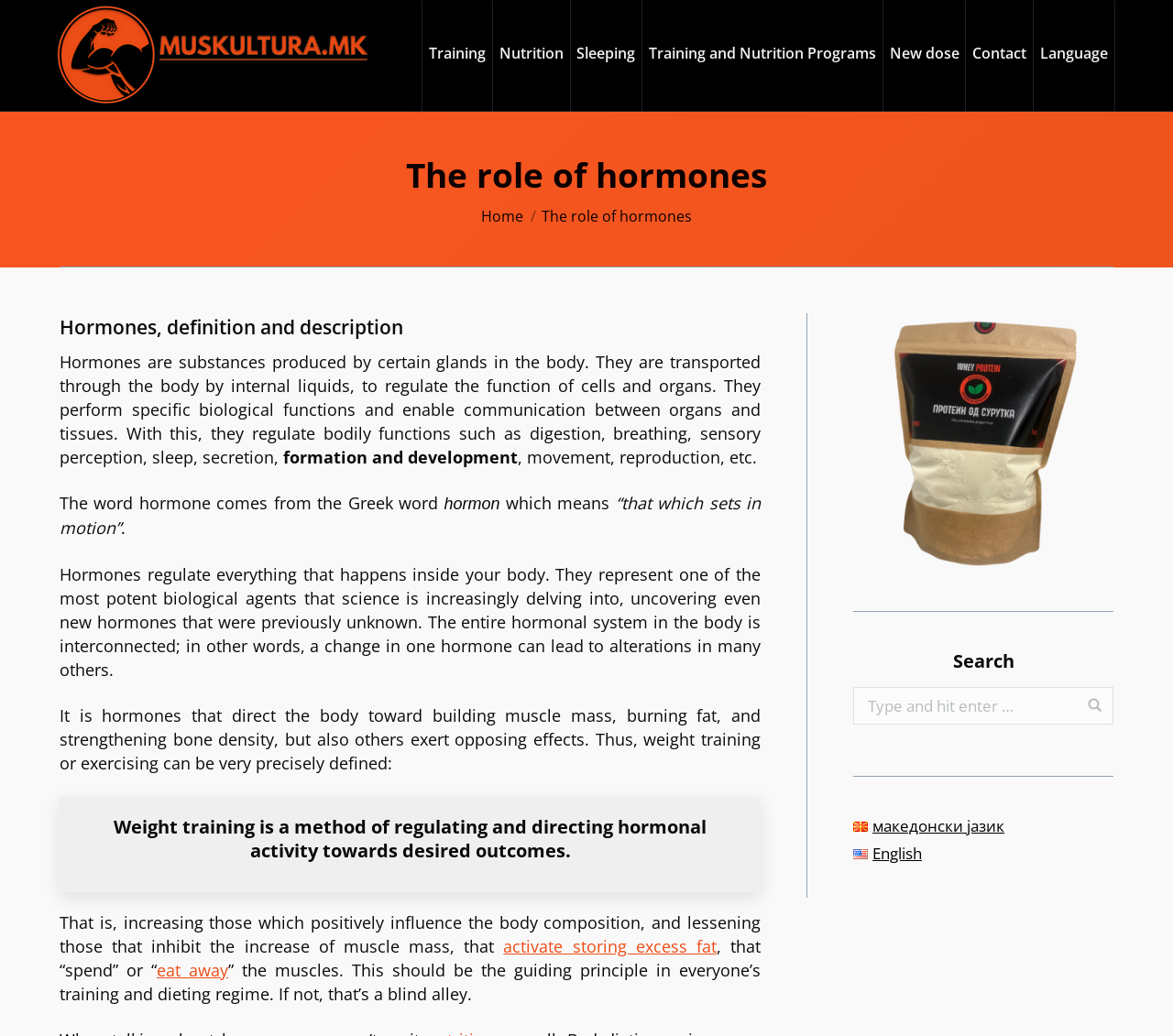Please predict the bounding box coordinates (top-left x, top-left y, bottom-right x, bottom-right y) for the UI element in the screenshot that fits the description: Real Estate Shoshone County Idaho

None